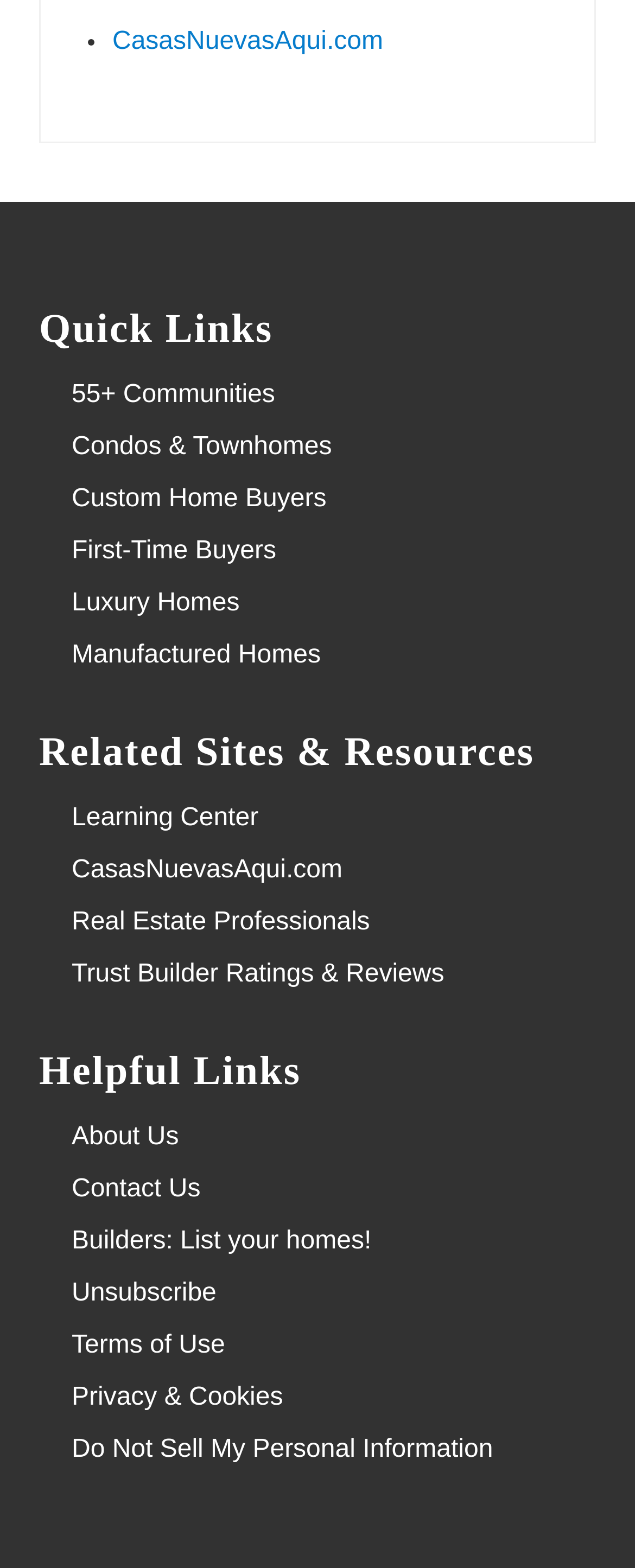Please provide the bounding box coordinates for the element that needs to be clicked to perform the instruction: "View 55+ Communities". The coordinates must consist of four float numbers between 0 and 1, formatted as [left, top, right, bottom].

[0.113, 0.243, 0.433, 0.261]